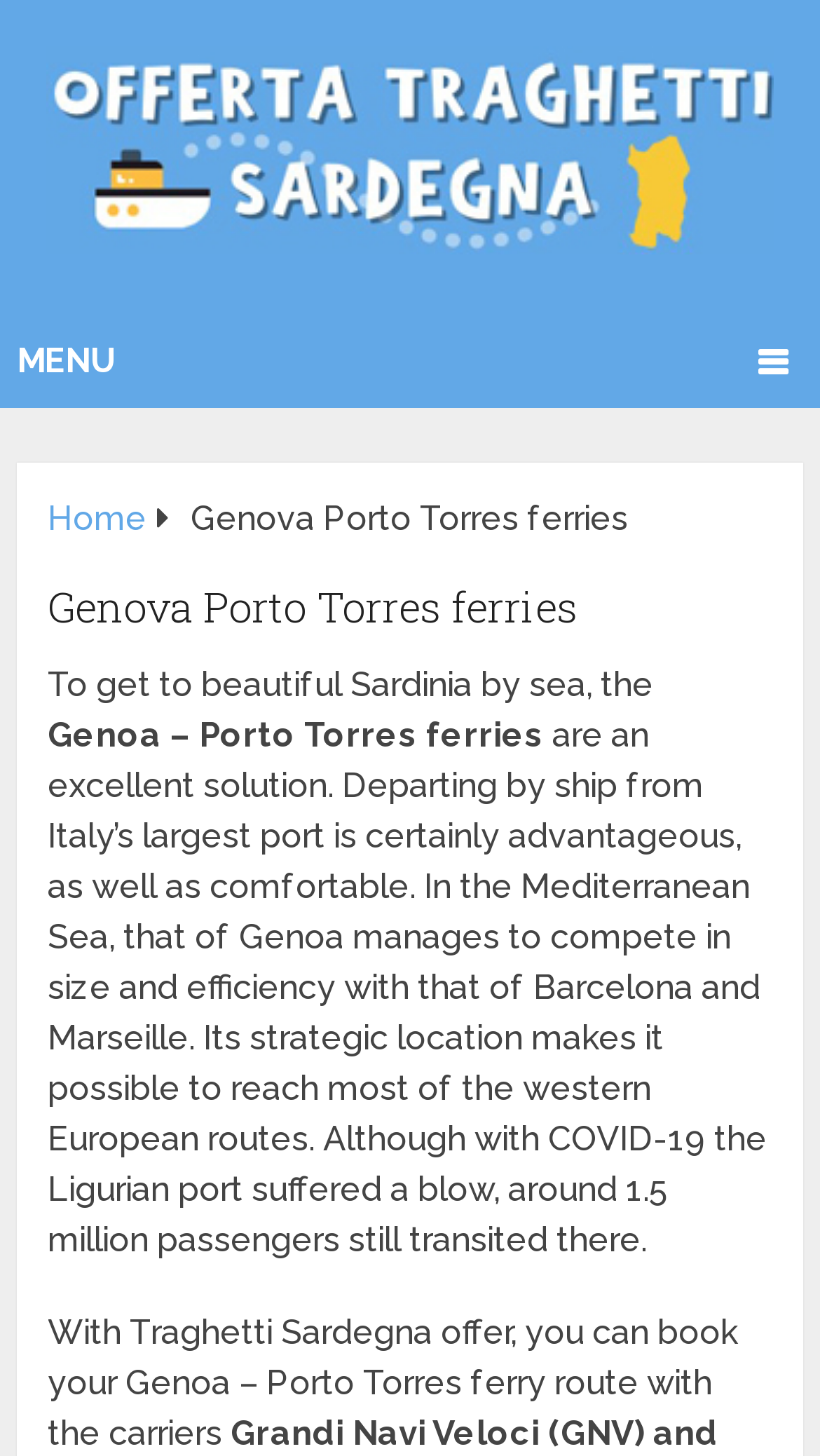Given the content of the image, can you provide a detailed answer to the question?
What is the destination of the ferry route?

Based on the webpage content, it is mentioned that 'To get to beautiful Sardinia by sea, the Genoa - Porto Torres ferries are an excellent solution.' This indicates that Sardinia is the destination of the ferry route.